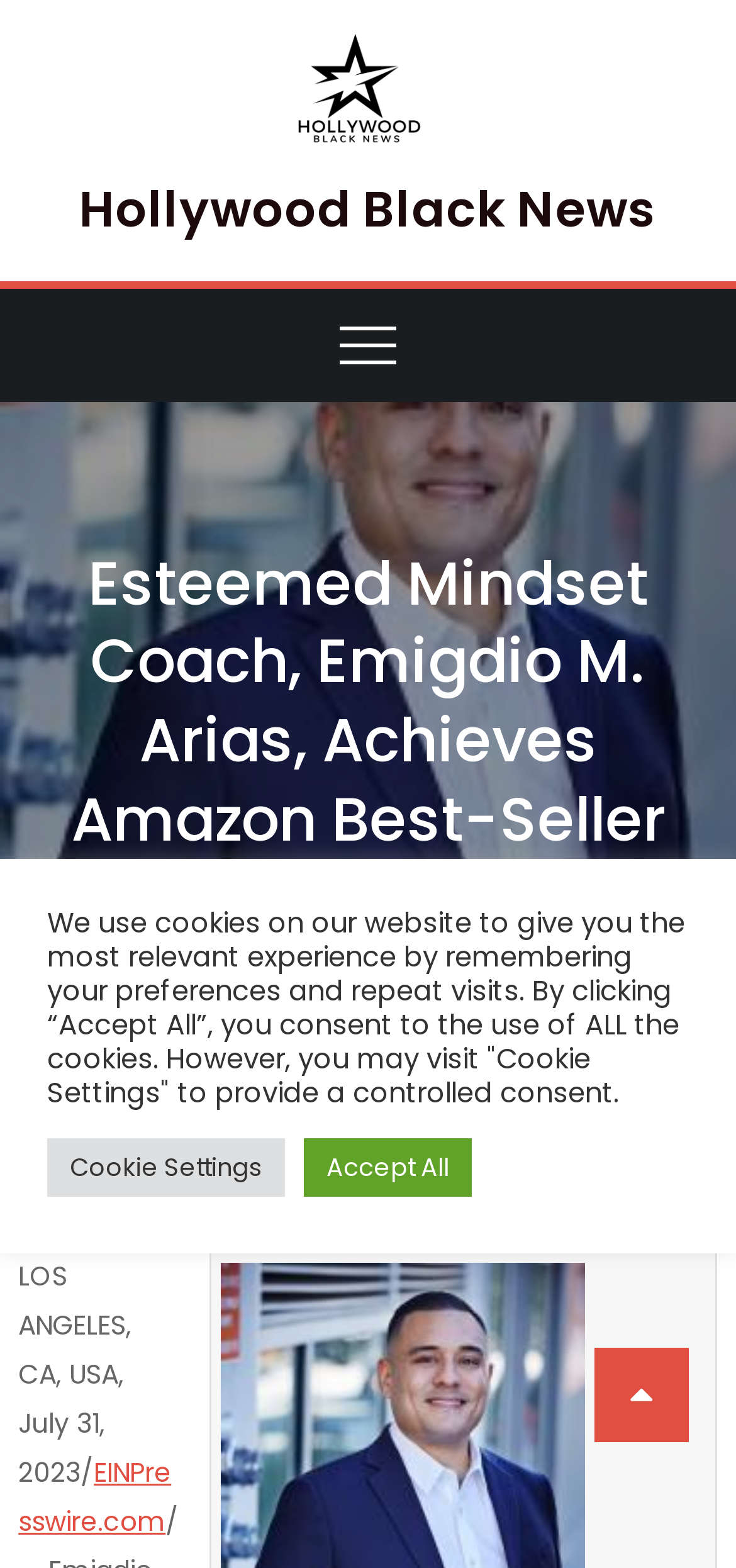What is the website mentioned in the article?
Provide a fully detailed and comprehensive answer to the question.

I found a link element with the text 'EINPresswire.com'. This implies that EINPresswire.com is the website mentioned in the article.